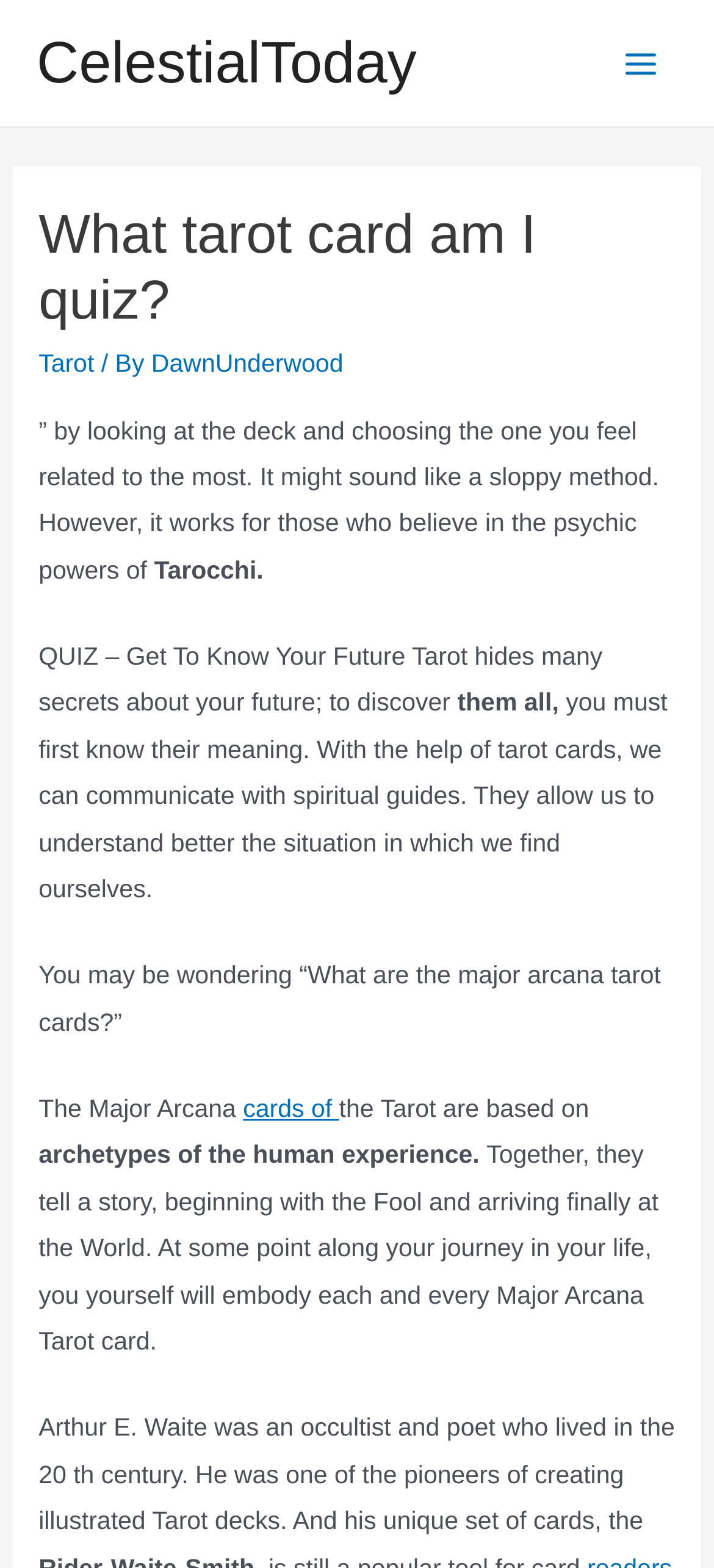What is the story told by the Major Arcana Tarot cards?
Offer a detailed and exhaustive answer to the question.

The story told by the Major Arcana Tarot cards is mentioned in the text as a story that begins with the Fool and arrives finally at the World, which is a journey that one will embody each and every Major Arcana Tarot card at some point in their life.